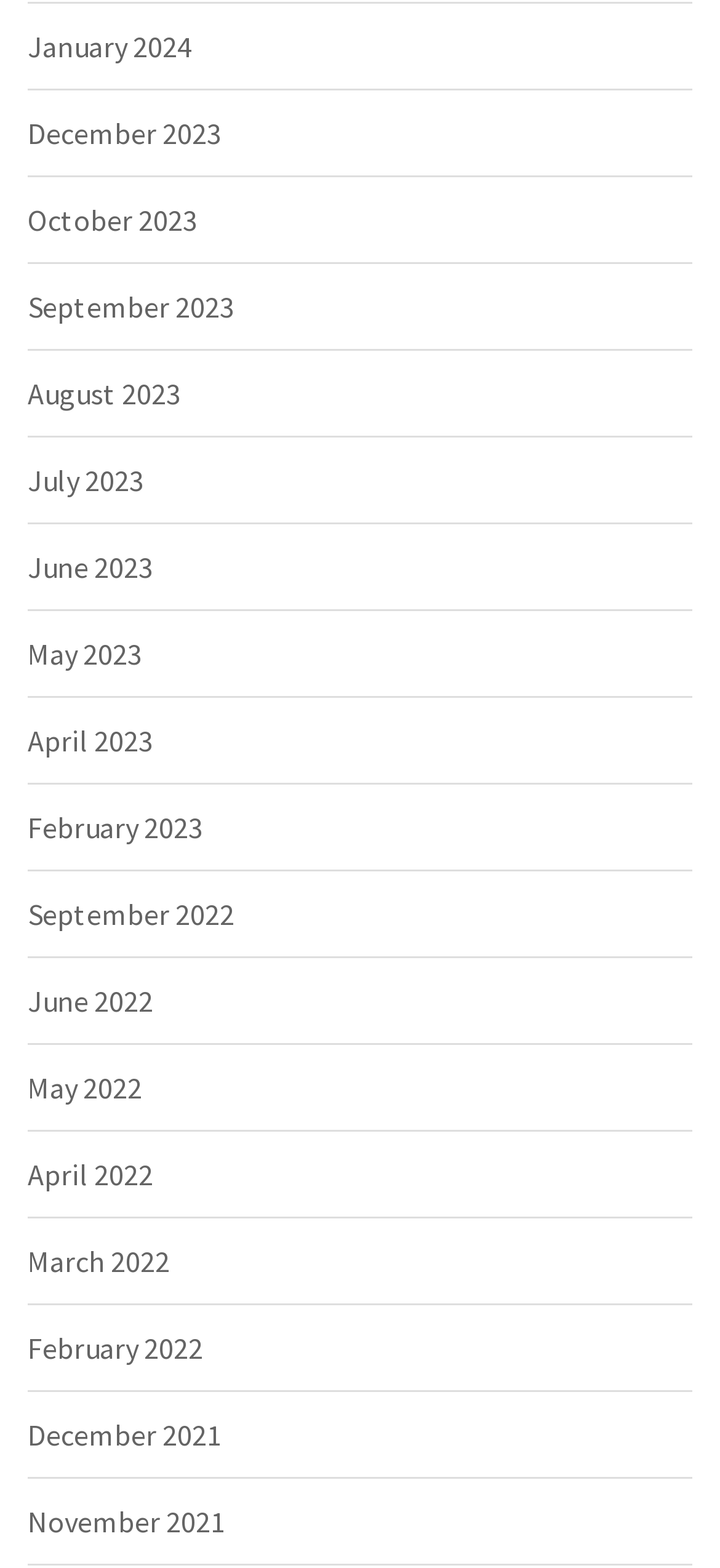Please give a short response to the question using one word or a phrase:
What is the earliest year listed on the webpage?

2021